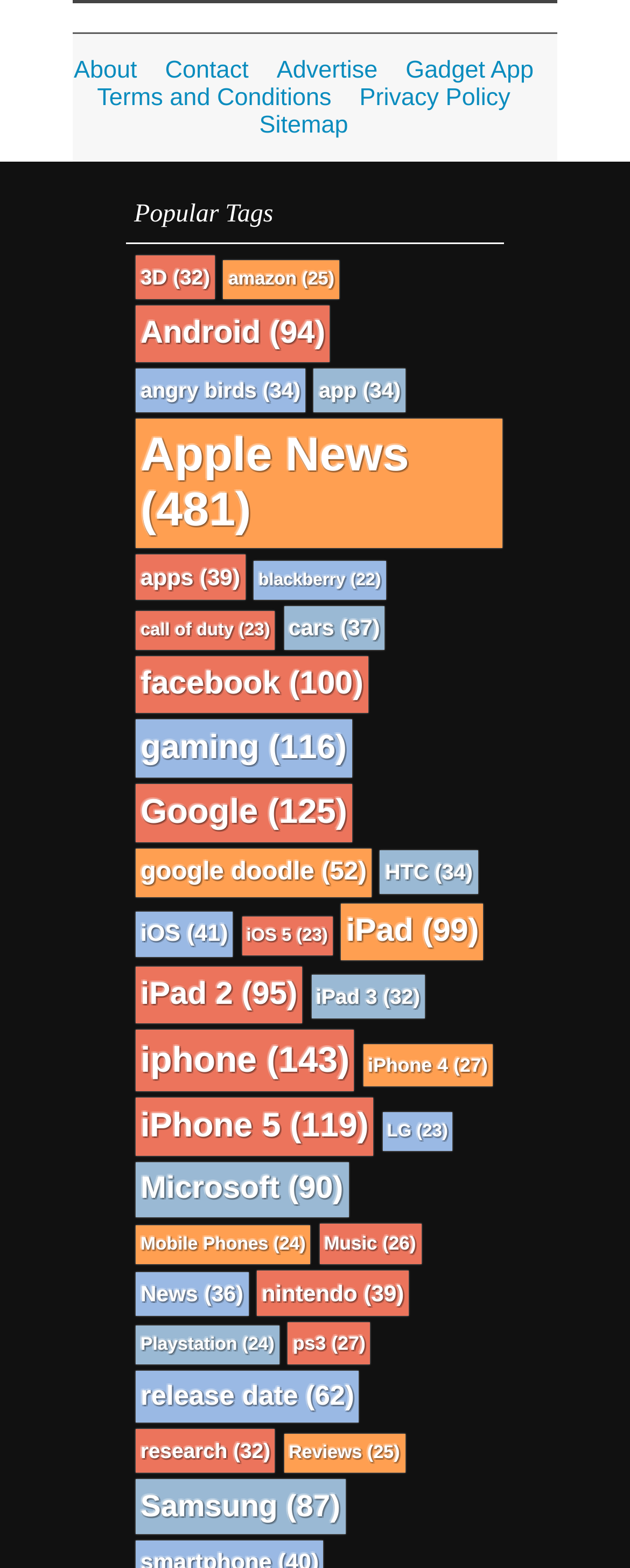What is the last tag in the list?
Look at the image and answer the question with a single word or phrase.

research